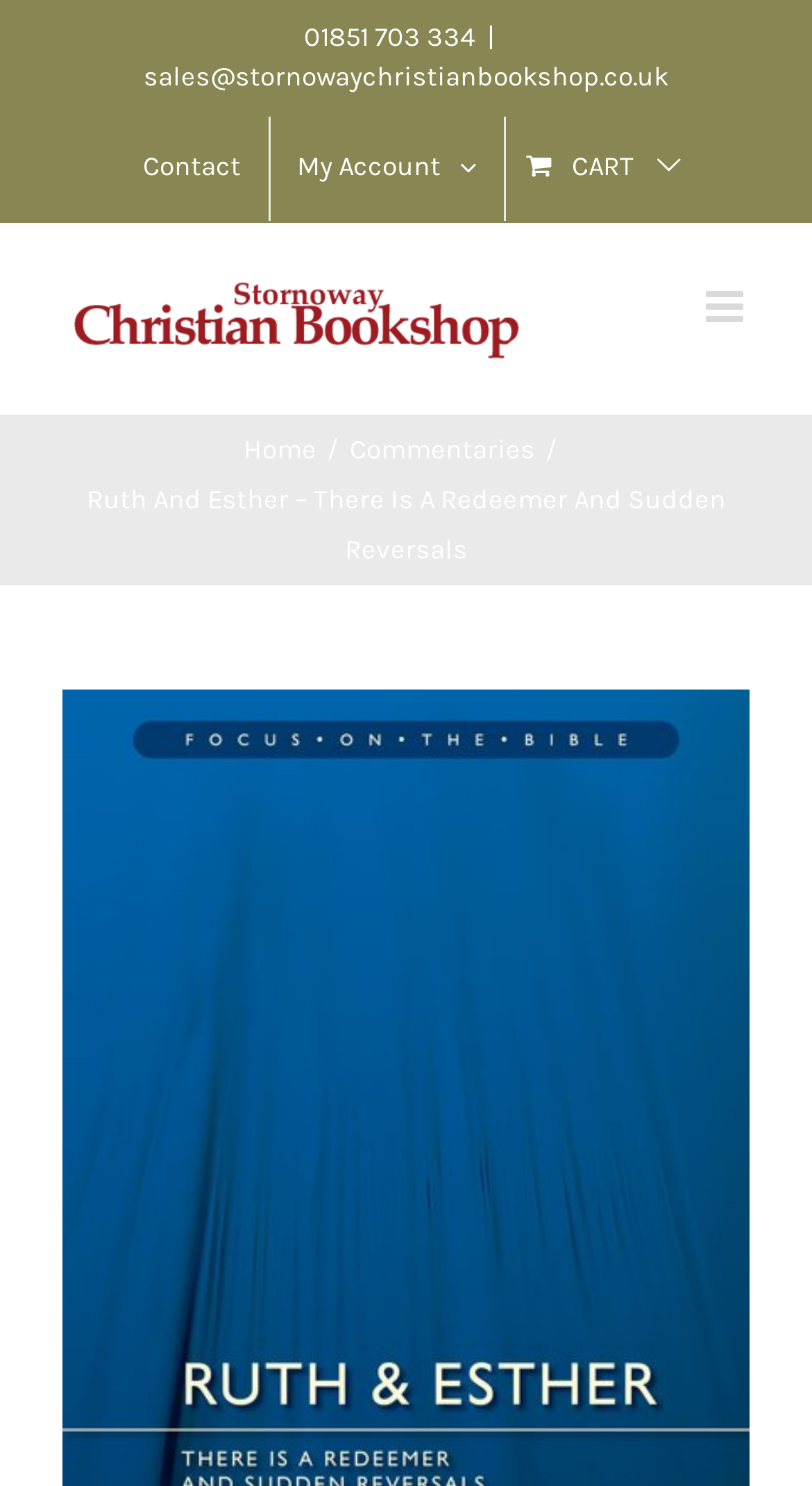What is the phone number displayed on the top?
Please provide a detailed answer to the question.

I found the phone number by looking at the StaticText element with the bounding box coordinates [0.374, 0.014, 0.585, 0.035], which indicates that it is located at the top of the page.